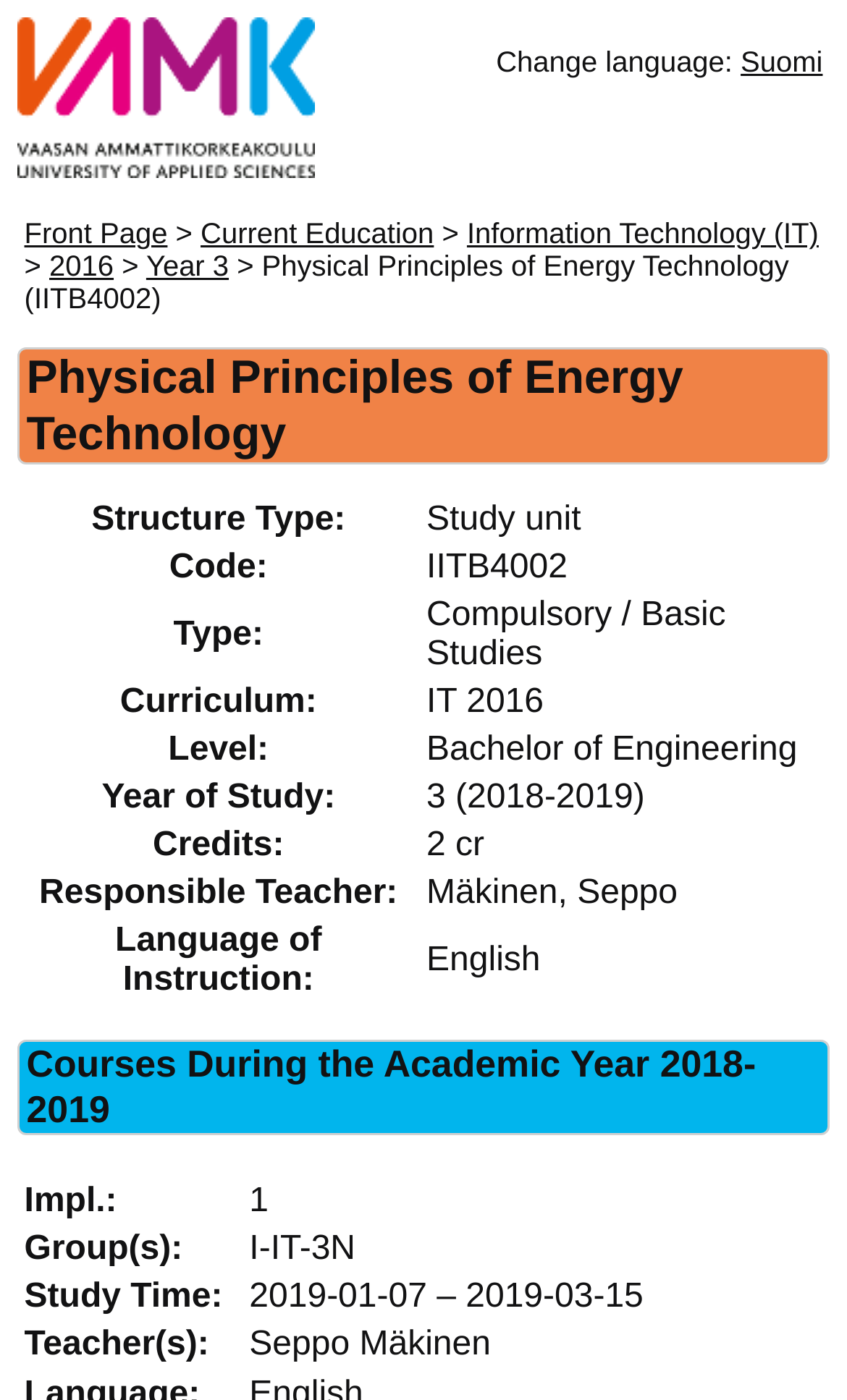Find the bounding box of the UI element described as follows: "parent_node: Change language: Suomi".

[0.021, 0.107, 0.372, 0.133]